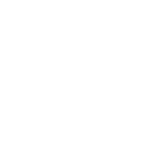What is the nature of the book?
Answer the question with just one word or phrase using the image.

vintage